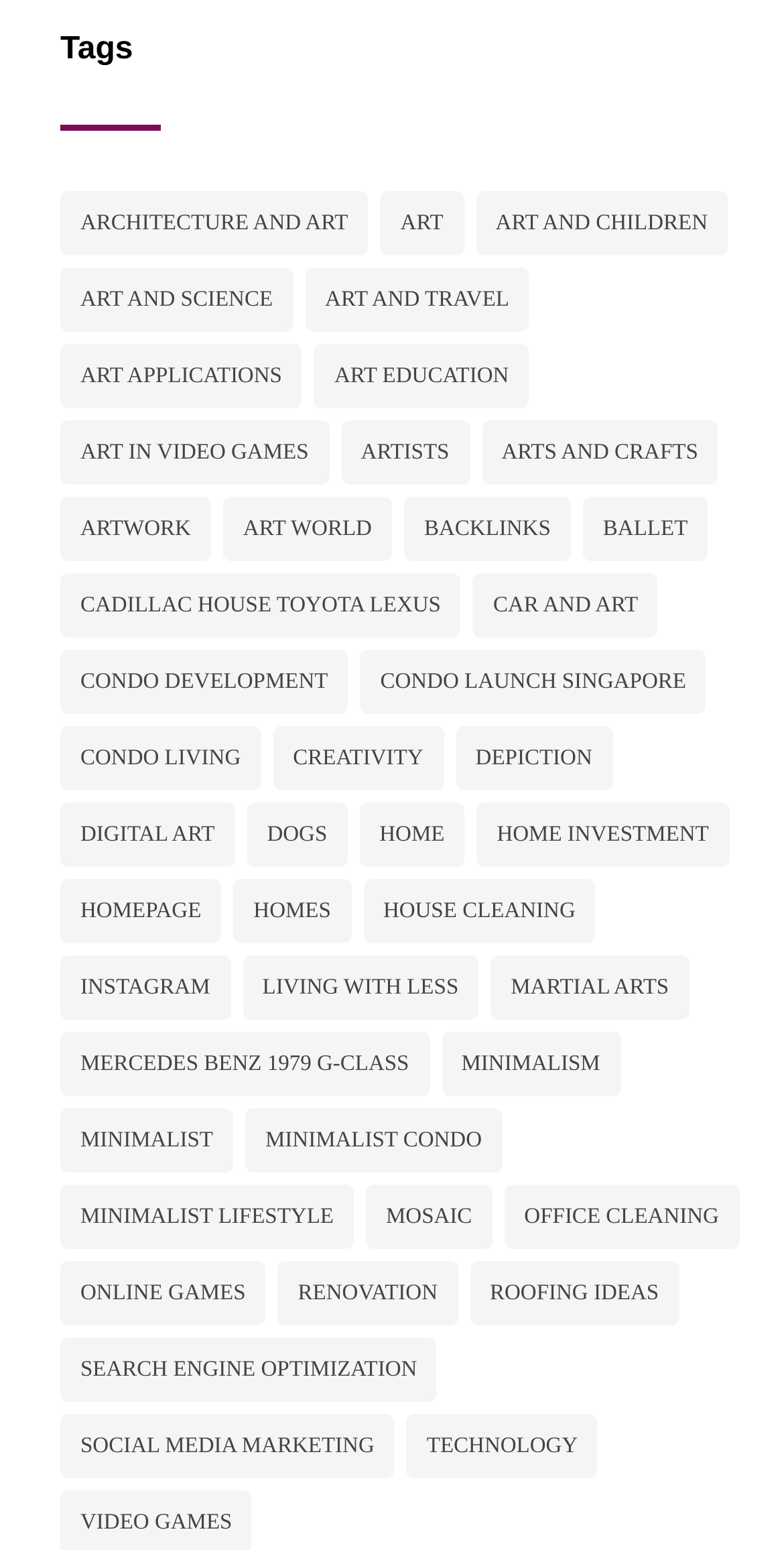Please identify the bounding box coordinates for the region that you need to click to follow this instruction: "explore art in video games".

[0.077, 0.271, 0.419, 0.313]